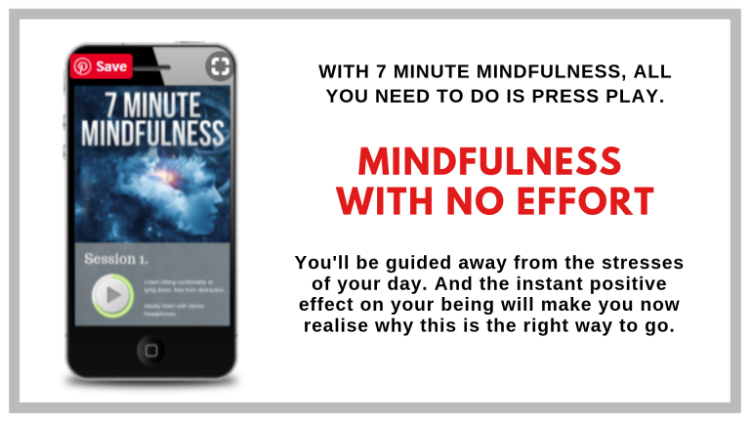What is the promise of the '7 Minute Mindfulness' app?
Using the screenshot, give a one-word or short phrase answer.

MINDFULNESS WITH NO EFFORT